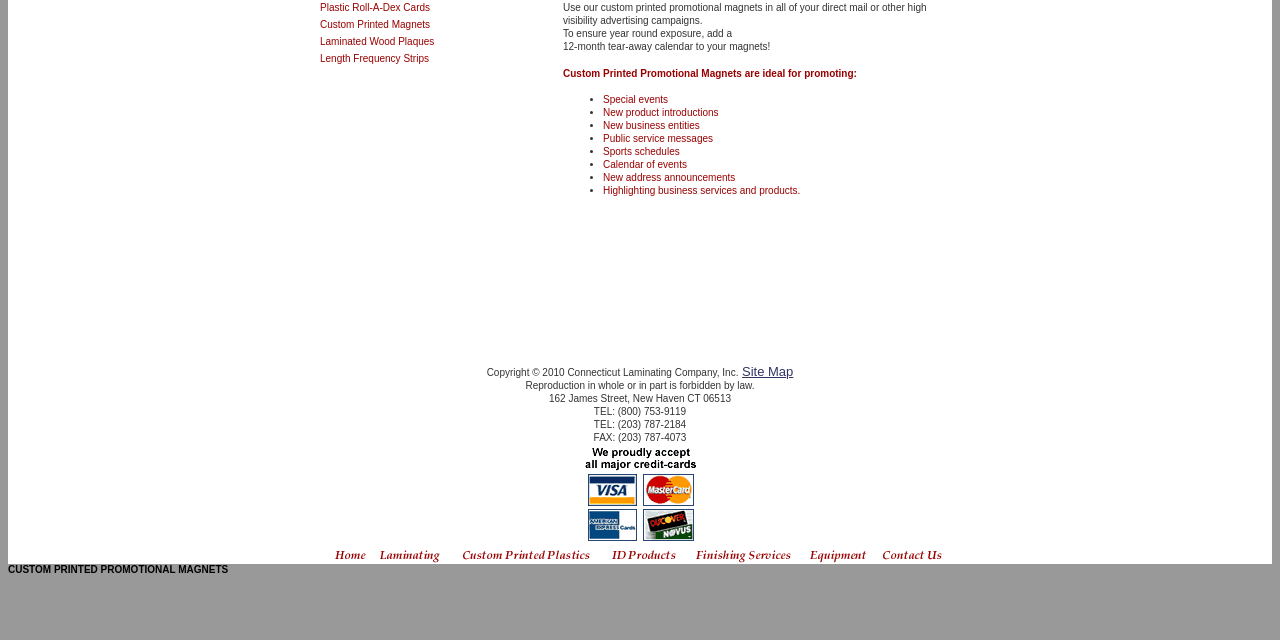Provide the bounding box coordinates of the HTML element this sentence describes: "input value="Name *" name="author"".

None